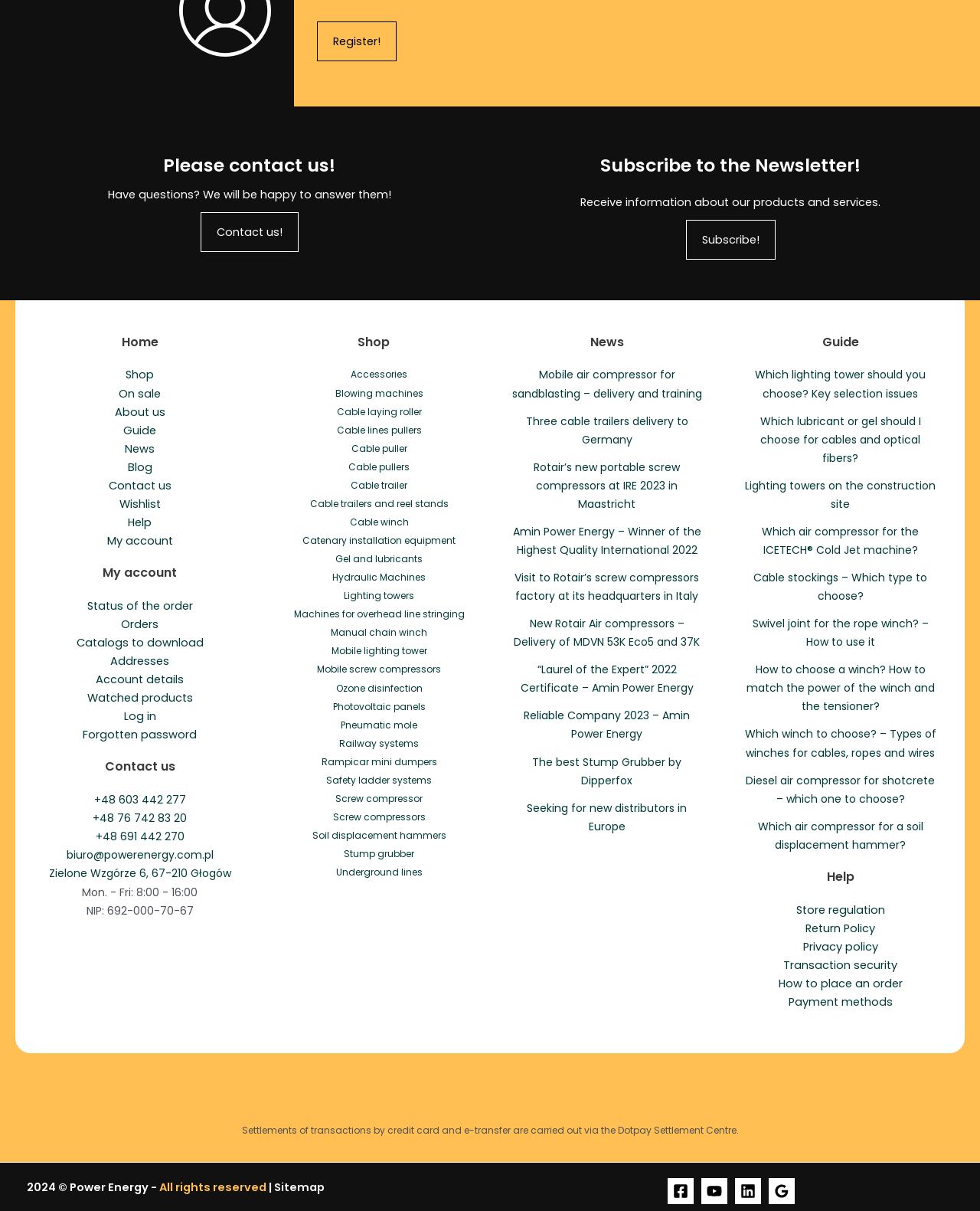Specify the bounding box coordinates of the area to click in order to follow the given instruction: "Subscribe!."

[0.7, 0.182, 0.791, 0.215]